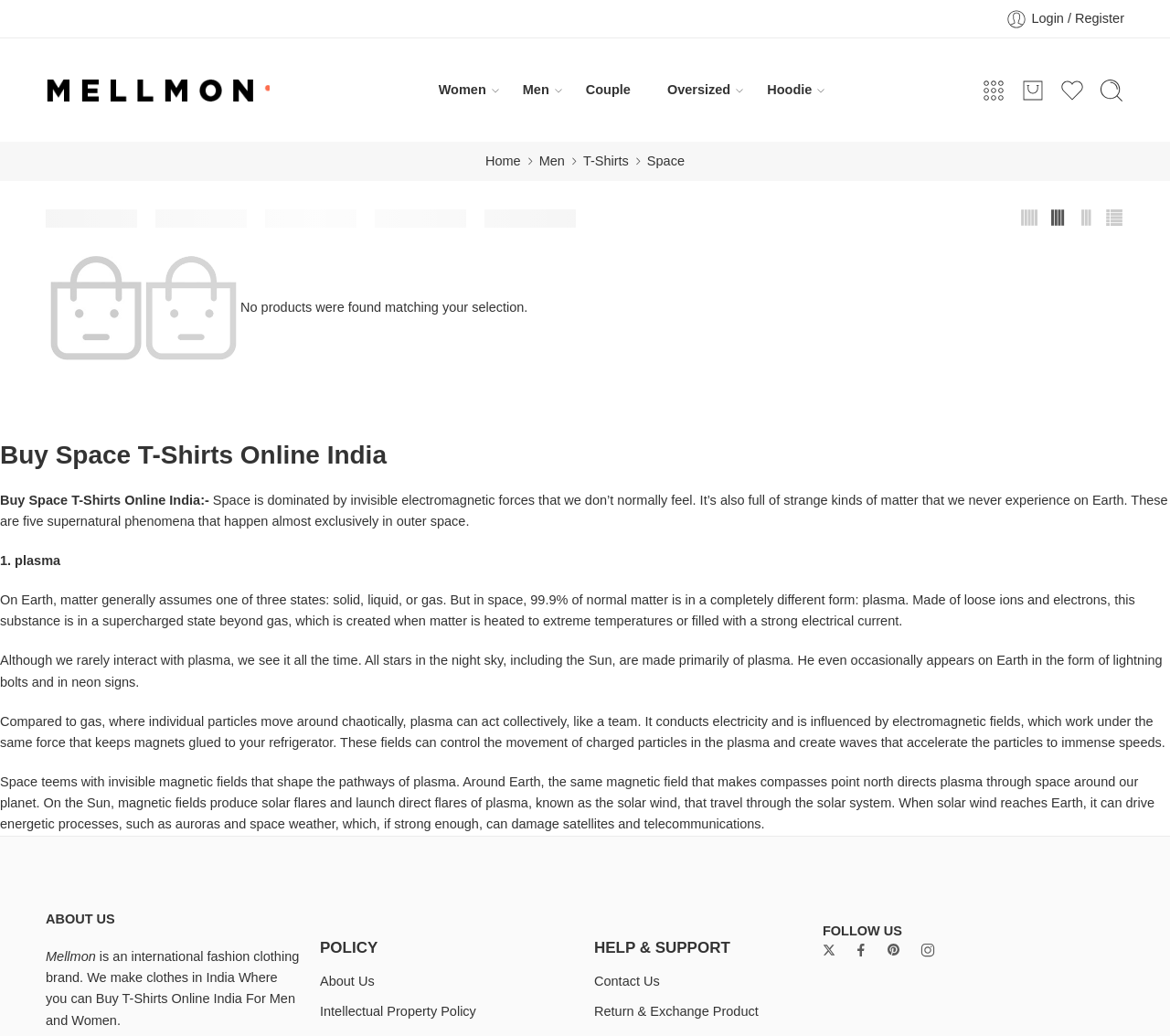Provide the bounding box coordinates of the UI element this sentence describes: "Contact Us".

[0.508, 0.933, 0.687, 0.962]